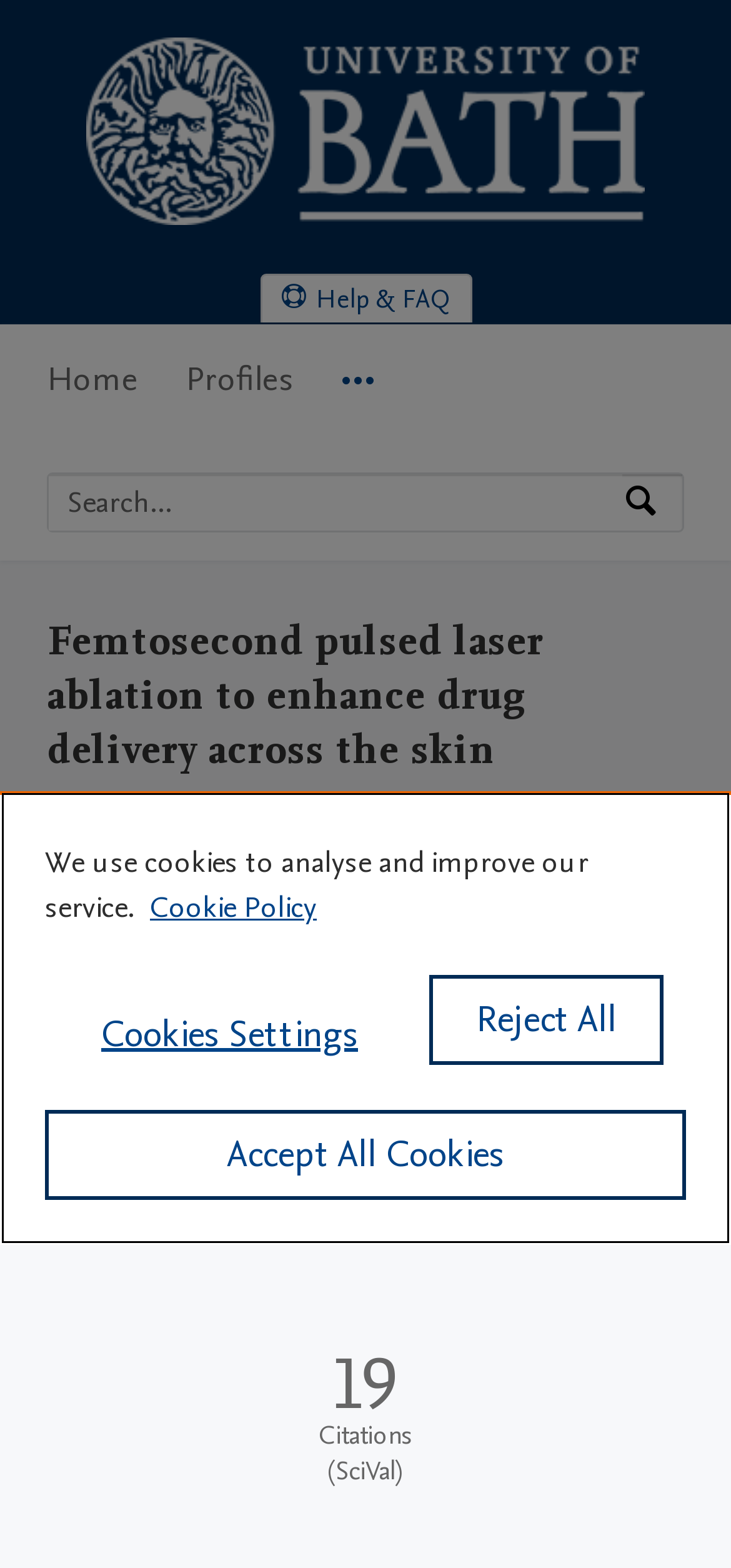Bounding box coordinates must be specified in the format (top-left x, top-left y, bottom-right x, bottom-right y). All values should be floating point numbers between 0 and 1. What are the bounding box coordinates of the UI element described as: Where to Stay

None